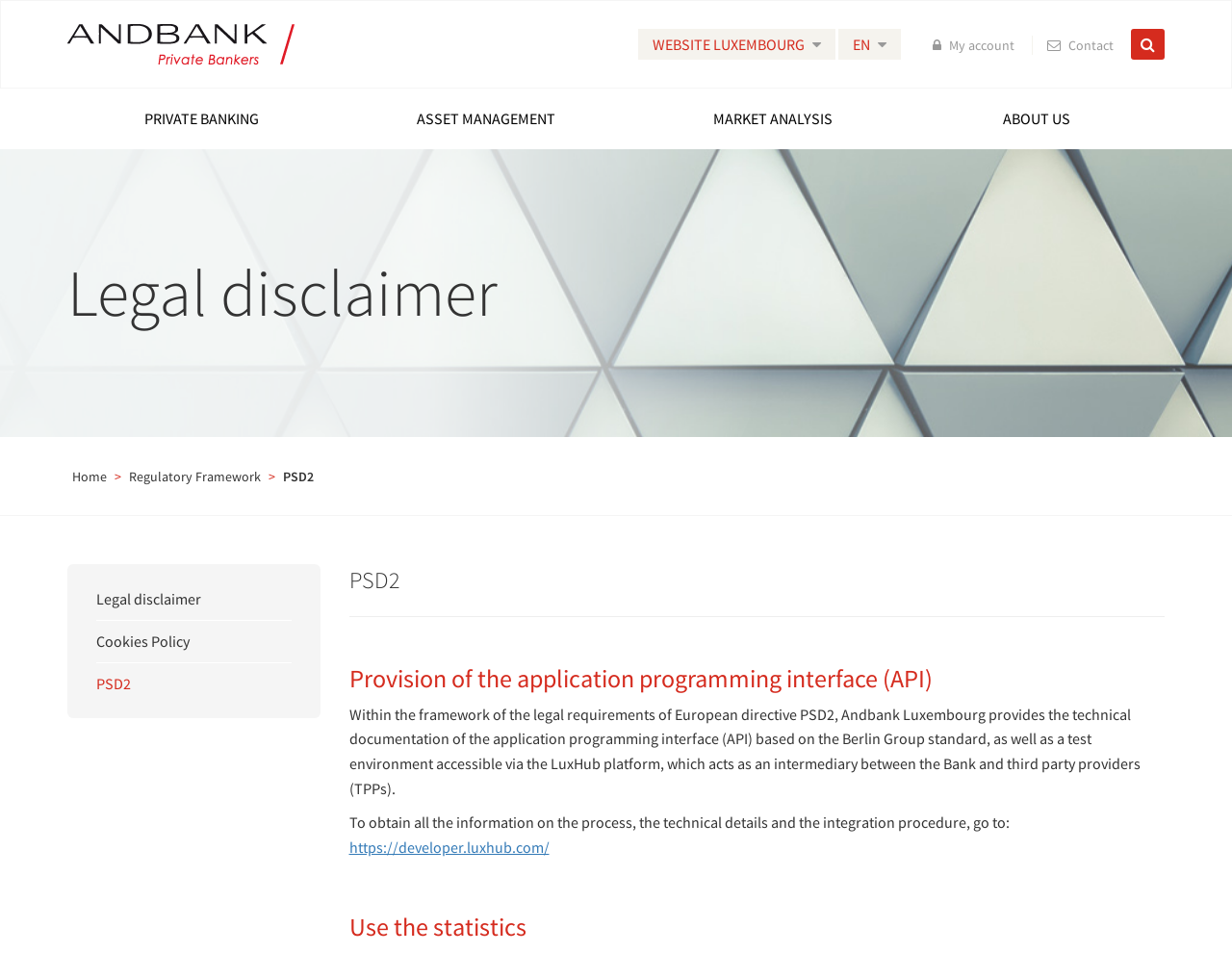Identify the bounding box coordinates of the clickable region necessary to fulfill the following instruction: "View My account". The bounding box coordinates should be four float numbers between 0 and 1, i.e., [left, top, right, bottom].

[0.757, 0.038, 0.823, 0.056]